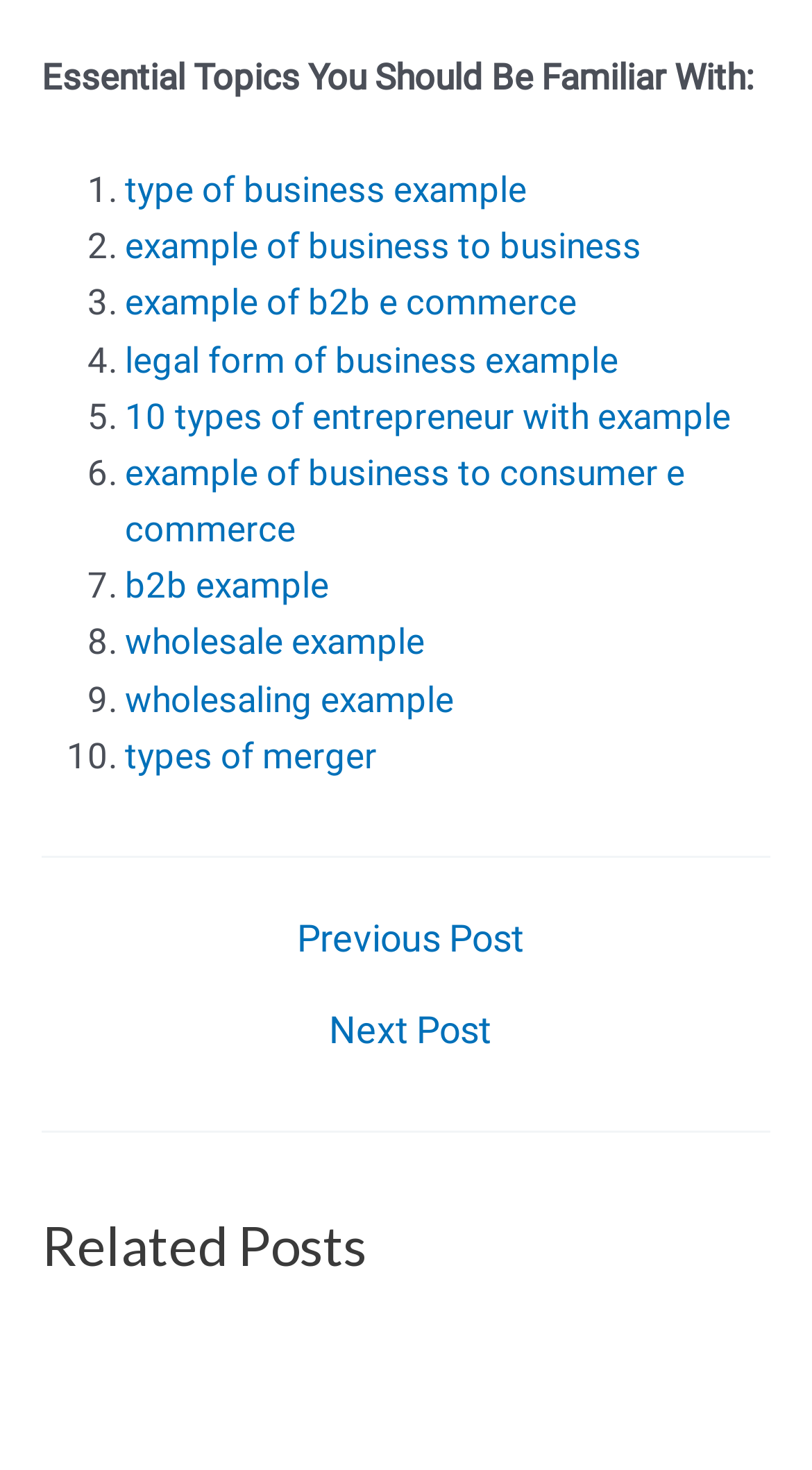Please find the bounding box coordinates of the element's region to be clicked to carry out this instruction: "go to 'Next Post'".

[0.056, 0.688, 0.954, 0.714]